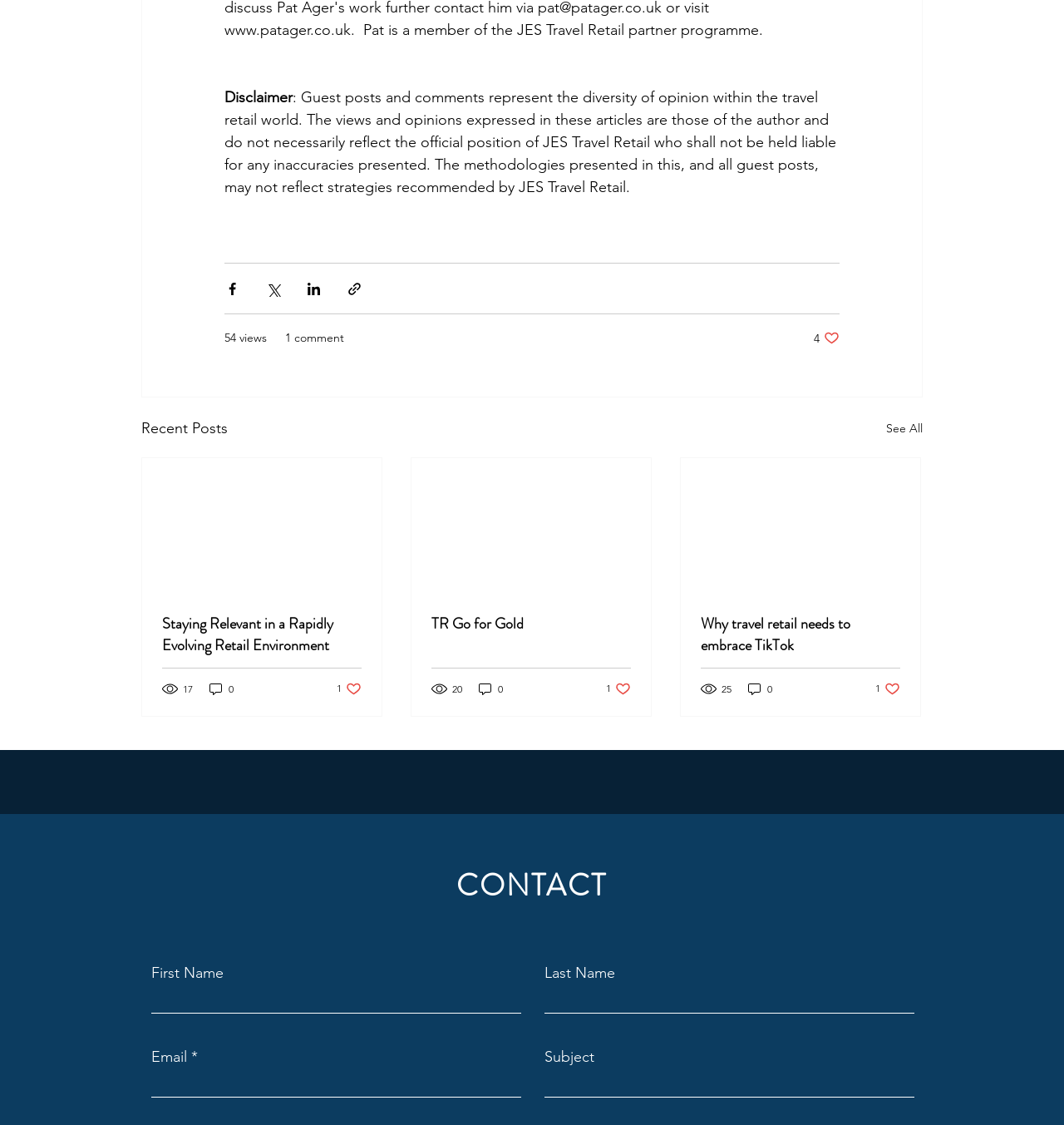What is the purpose of the 'CONTACT' section?
By examining the image, provide a one-word or phrase answer.

To contact JES Travel Retail